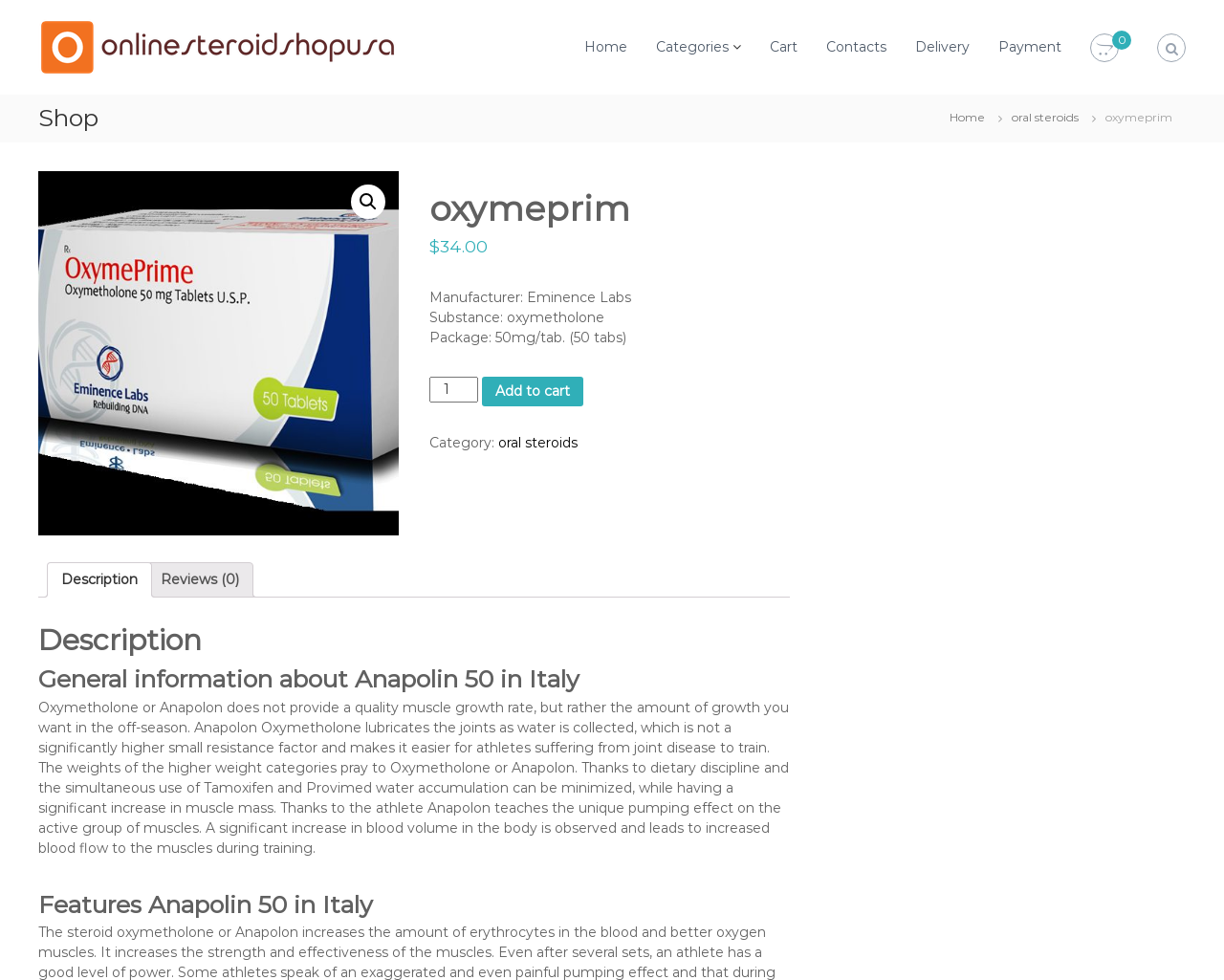What is the manufacturer of oxymeprim?
Please elaborate on the answer to the question with detailed information.

The manufacturer of oxymeprim can be found in the product details section, where it is listed as 'Manufacturer: Eminence Labs'.